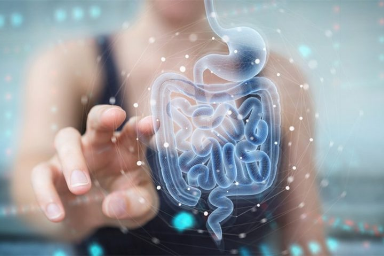What is the person's hand reaching out to interact with?
Refer to the image and provide a one-word or short phrase answer.

Holographic display